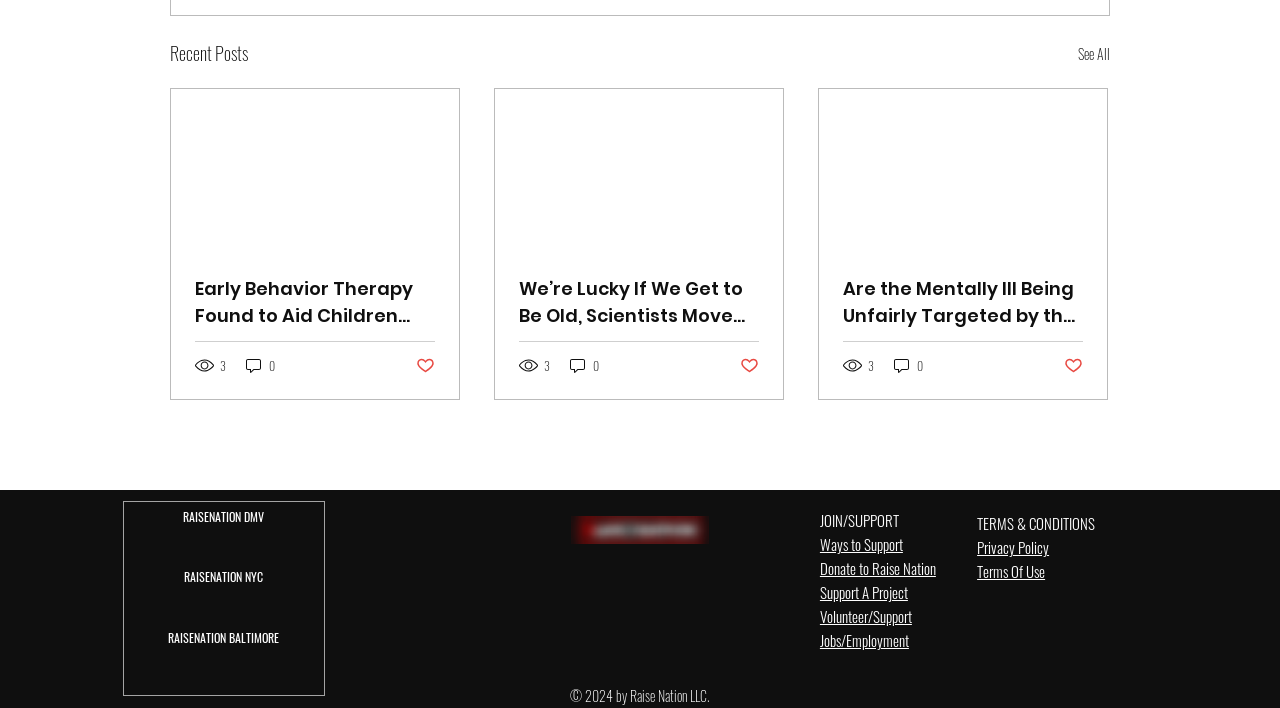Respond with a single word or phrase to the following question:
What is the text of the first link in the first article?

Early Behavior Therapy Found to Aid Children With A.D.H.D., Free Play vs. Competition, 8 Habits That